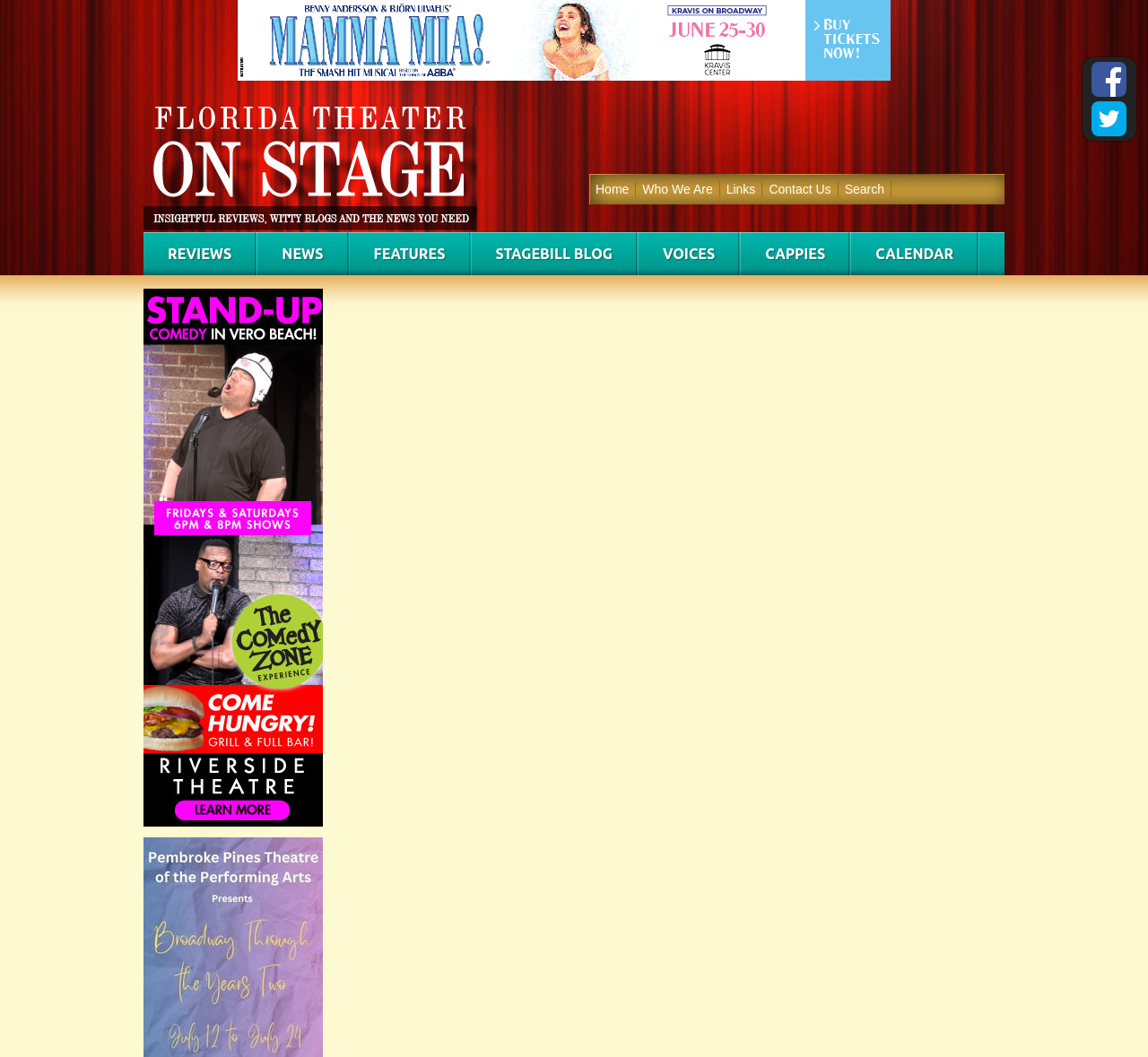What is the name of the theater?
Please look at the screenshot and answer in one word or a short phrase.

Florida Theater On Stage